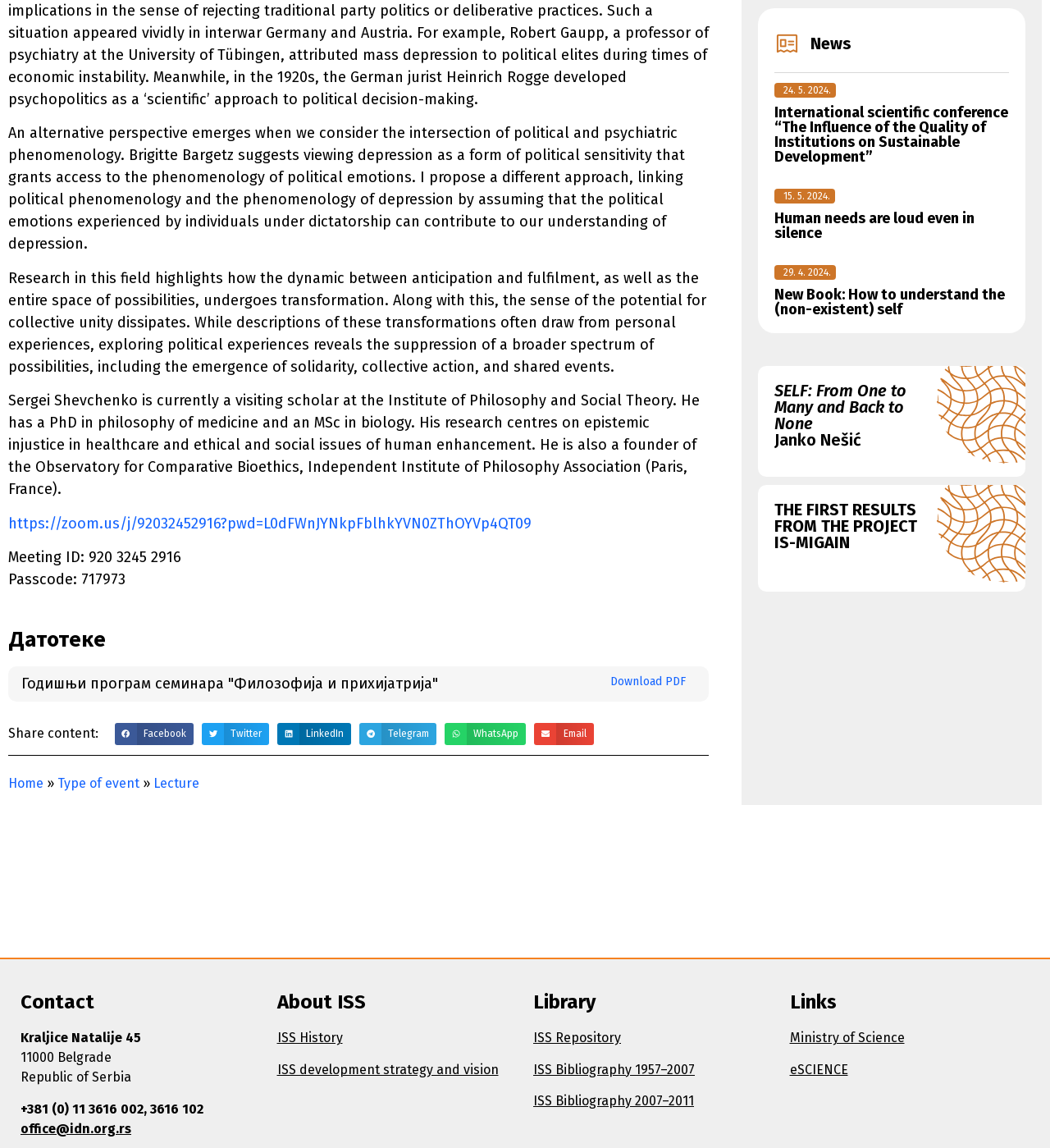Locate the bounding box coordinates of the area where you should click to accomplish the instruction: "Join the meeting with the given ID and passcode".

[0.008, 0.448, 0.506, 0.464]